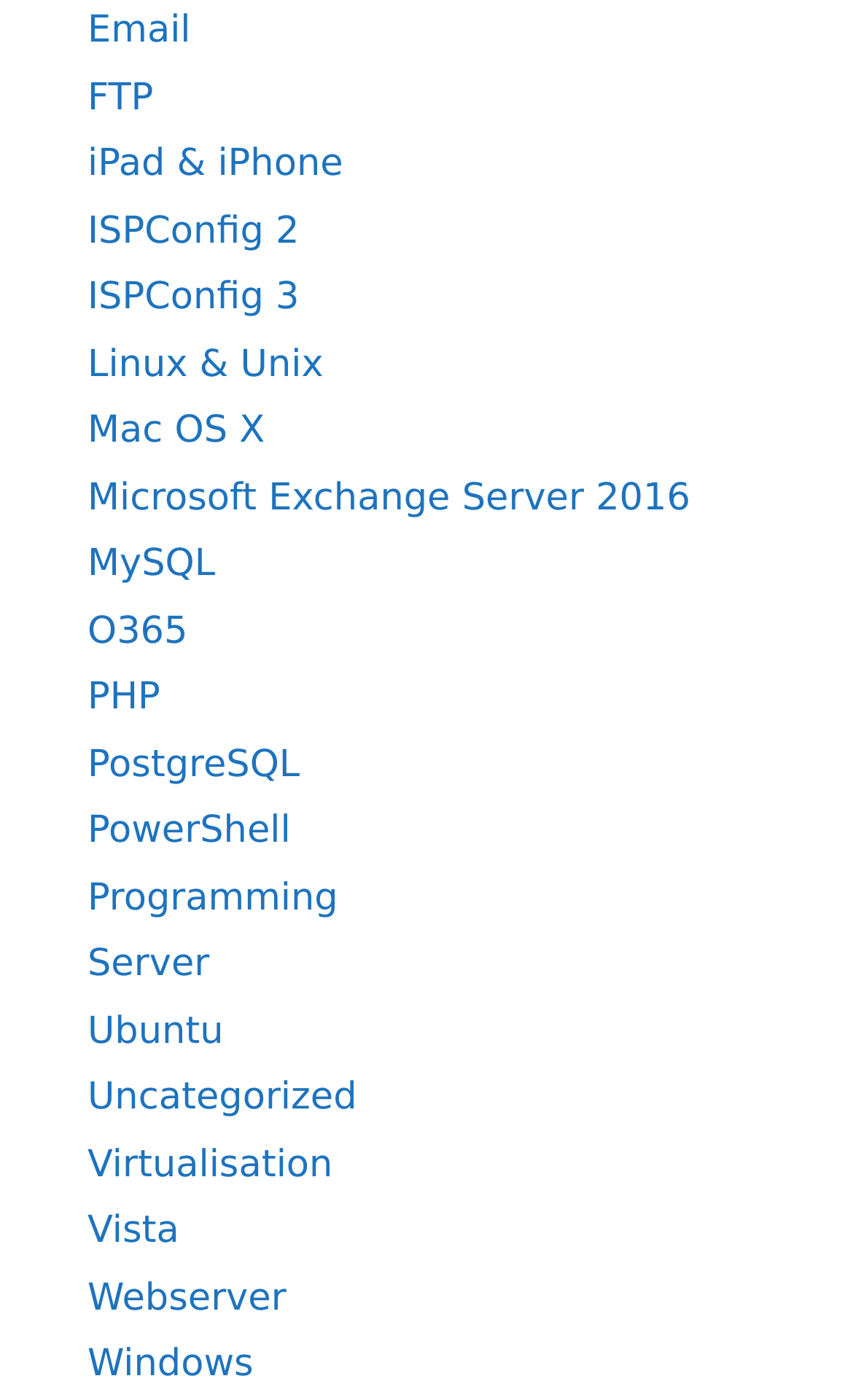Please give the bounding box coordinates of the area that should be clicked to fulfill the following instruction: "Click on Email link". The coordinates should be in the format of four float numbers from 0 to 1, i.e., [left, top, right, bottom].

[0.103, 0.007, 0.224, 0.038]